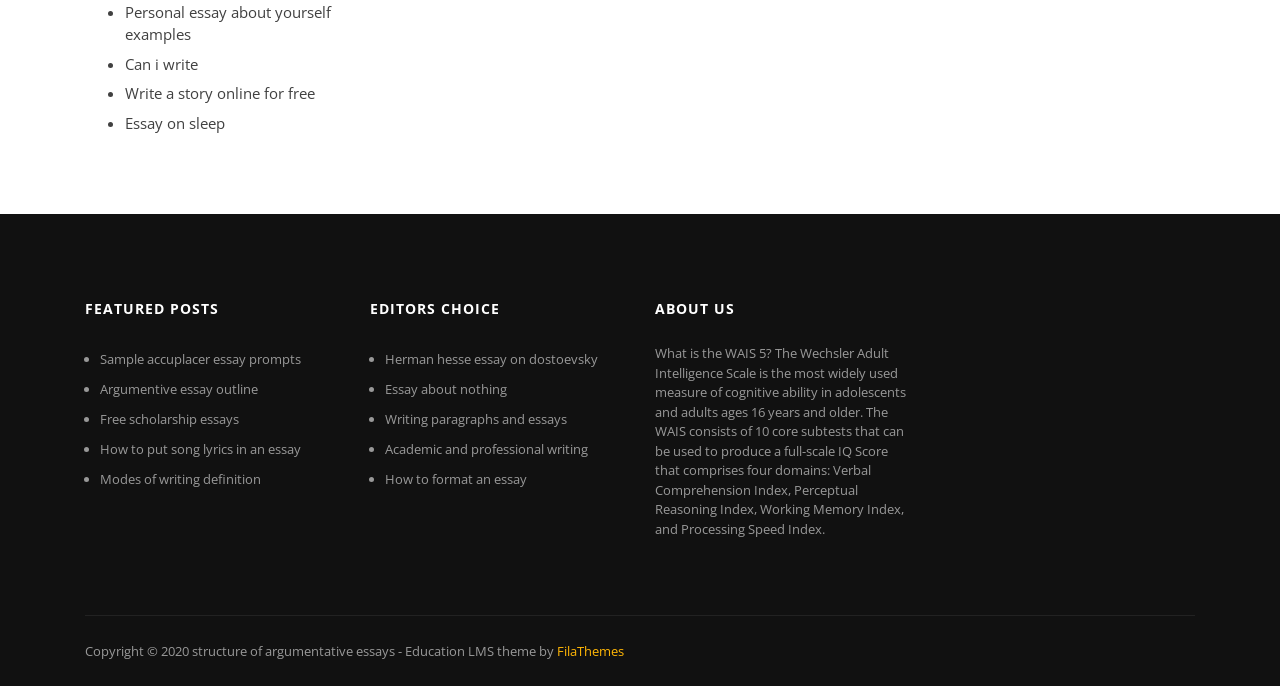Please find the bounding box coordinates of the element that must be clicked to perform the given instruction: "Read about 'What is the WAIS 5?'". The coordinates should be four float numbers from 0 to 1, i.e., [left, top, right, bottom].

[0.512, 0.502, 0.708, 0.784]